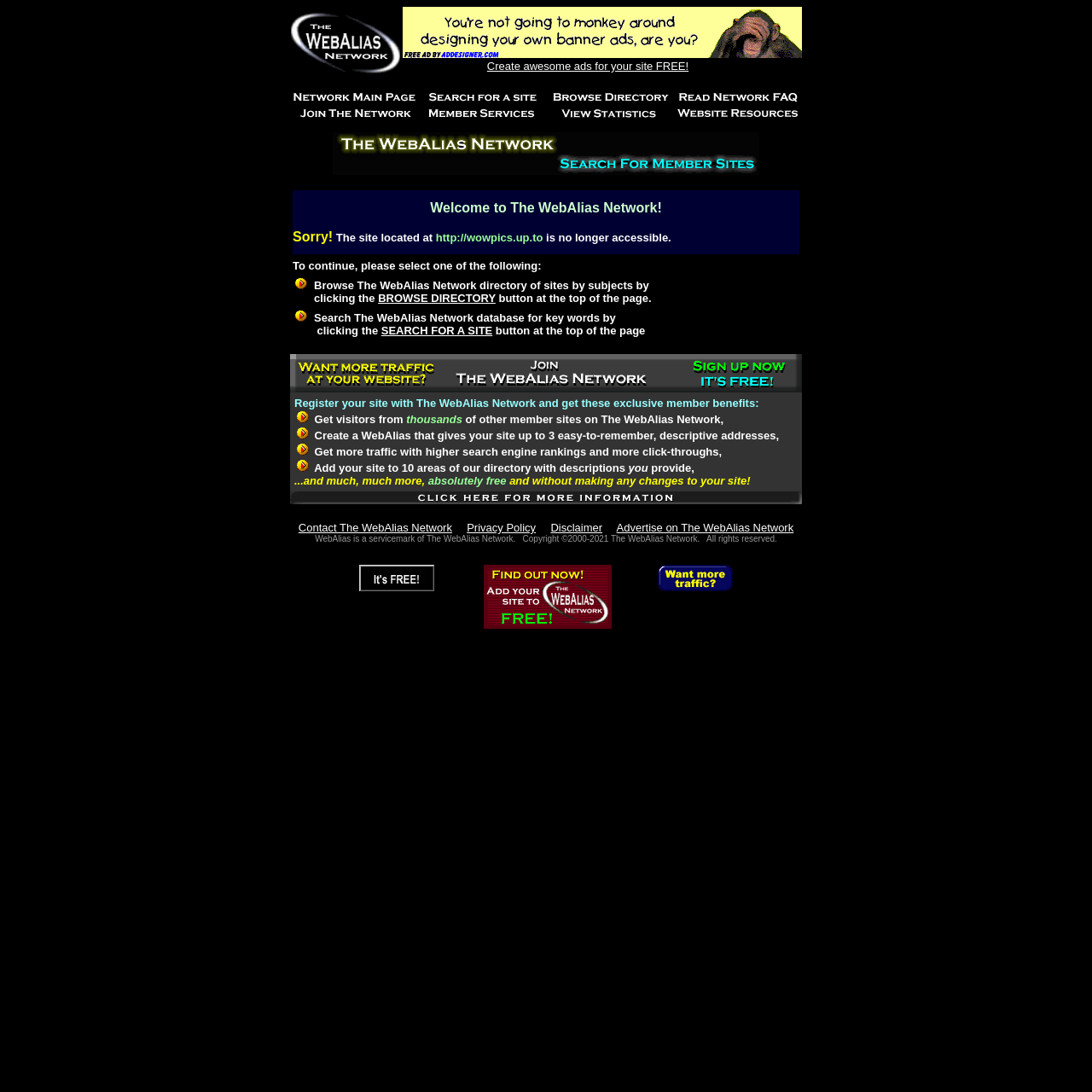Identify the bounding box of the HTML element described as: "alt="Free resources for website builders"".

[0.617, 0.098, 0.734, 0.112]